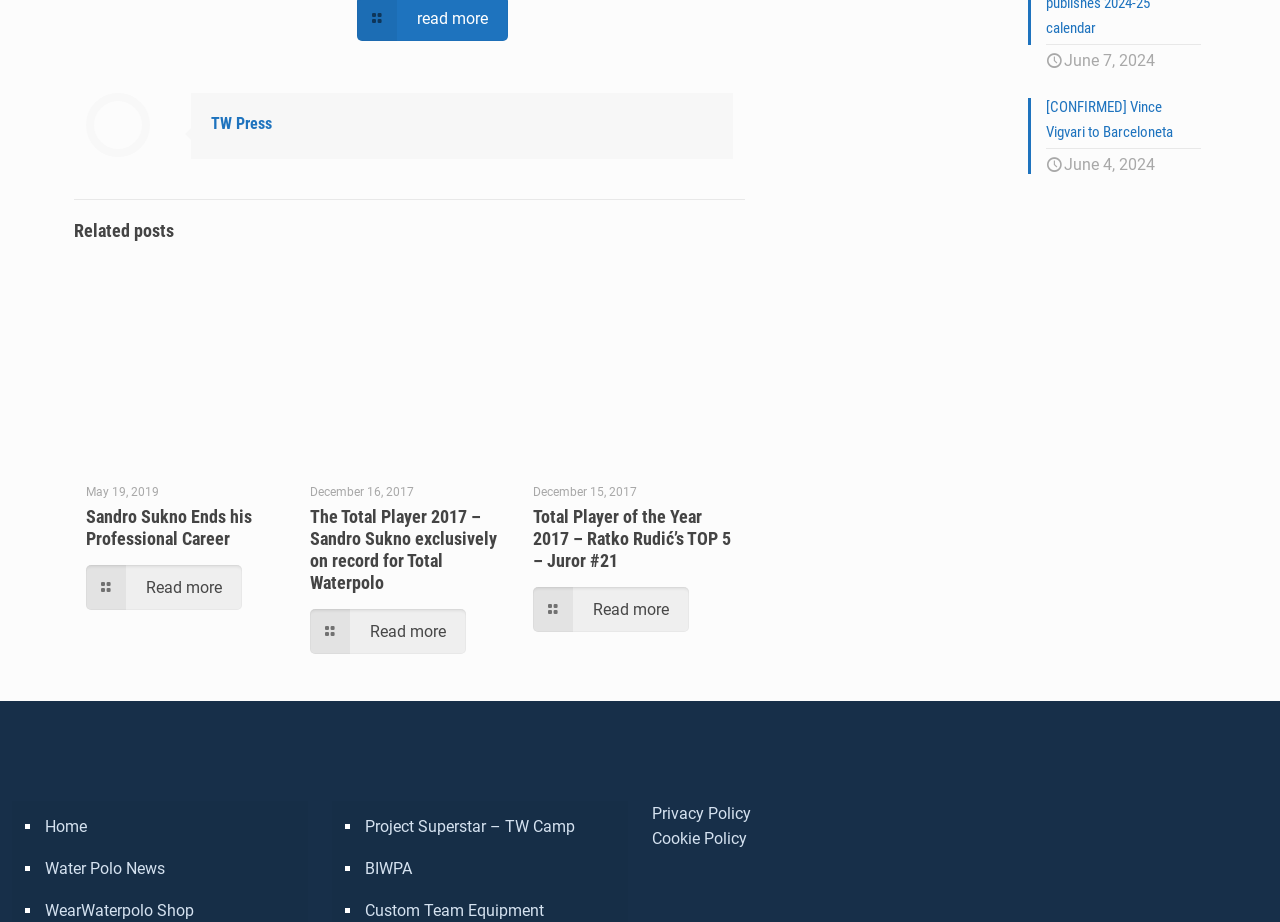What is the name of the camp mentioned on the webpage?
Answer the question with as much detail as you can, using the image as a reference.

The name of the camp mentioned on the webpage is 'TW Camp' which is part of the 'Project Superstar – TW Camp' link. This can be determined by reading the text content of the link.